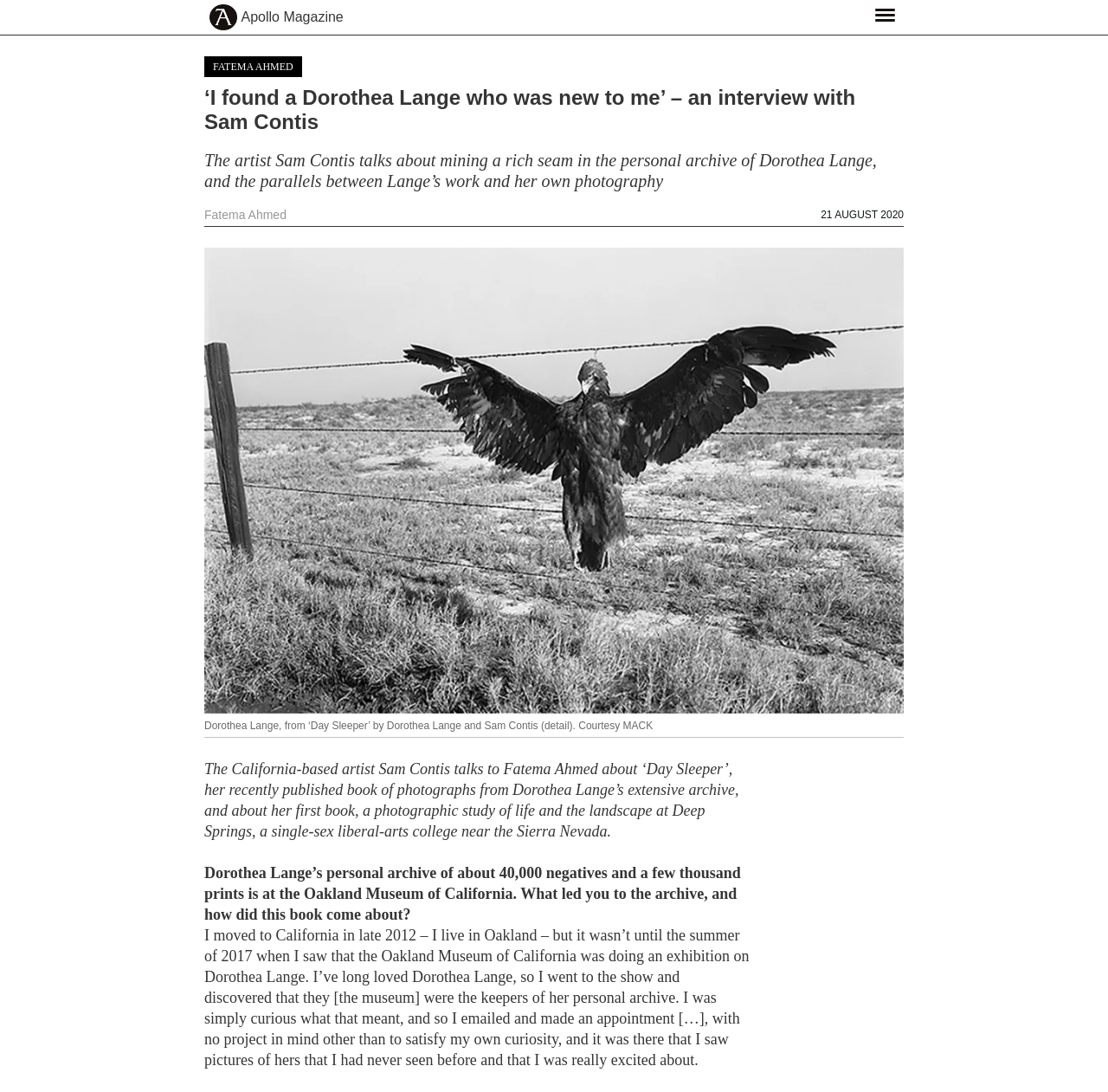When was the interview published?
Use the information from the screenshot to give a comprehensive response to the question.

The webpage contains a timestamp indicating that the interview was published on 21 August 2020.